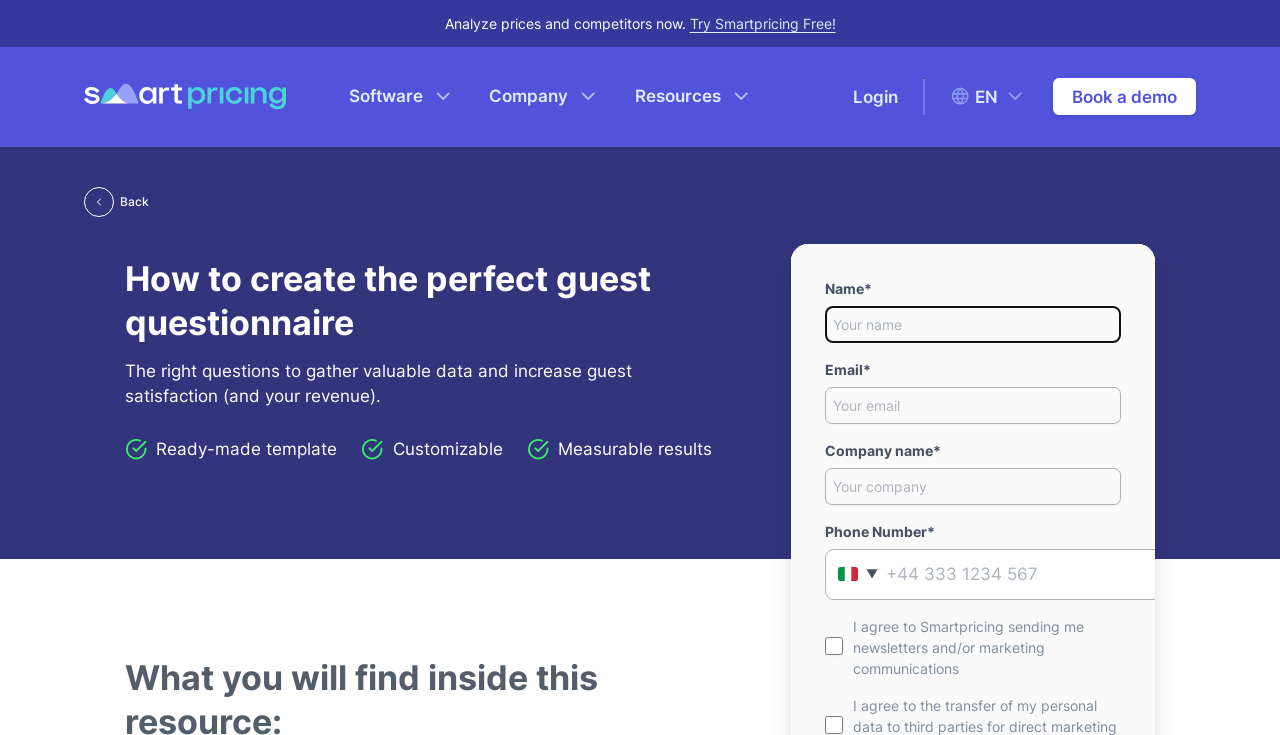What is the text of the first link on the webpage?
Answer the question with a single word or phrase derived from the image.

Smartpricing